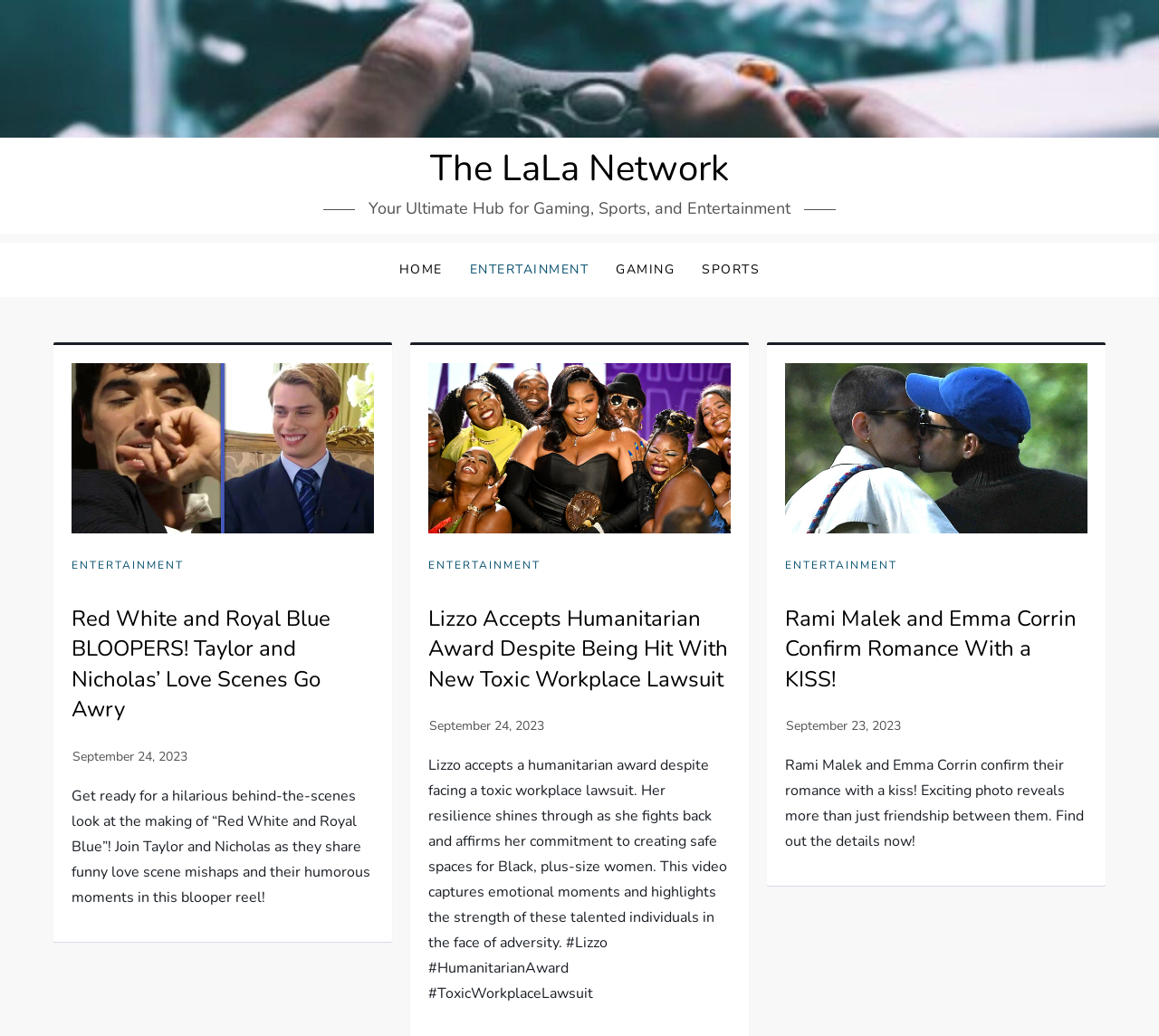Please provide a one-word or short phrase answer to the question:
What is the date of the second article?

September 24, 2023